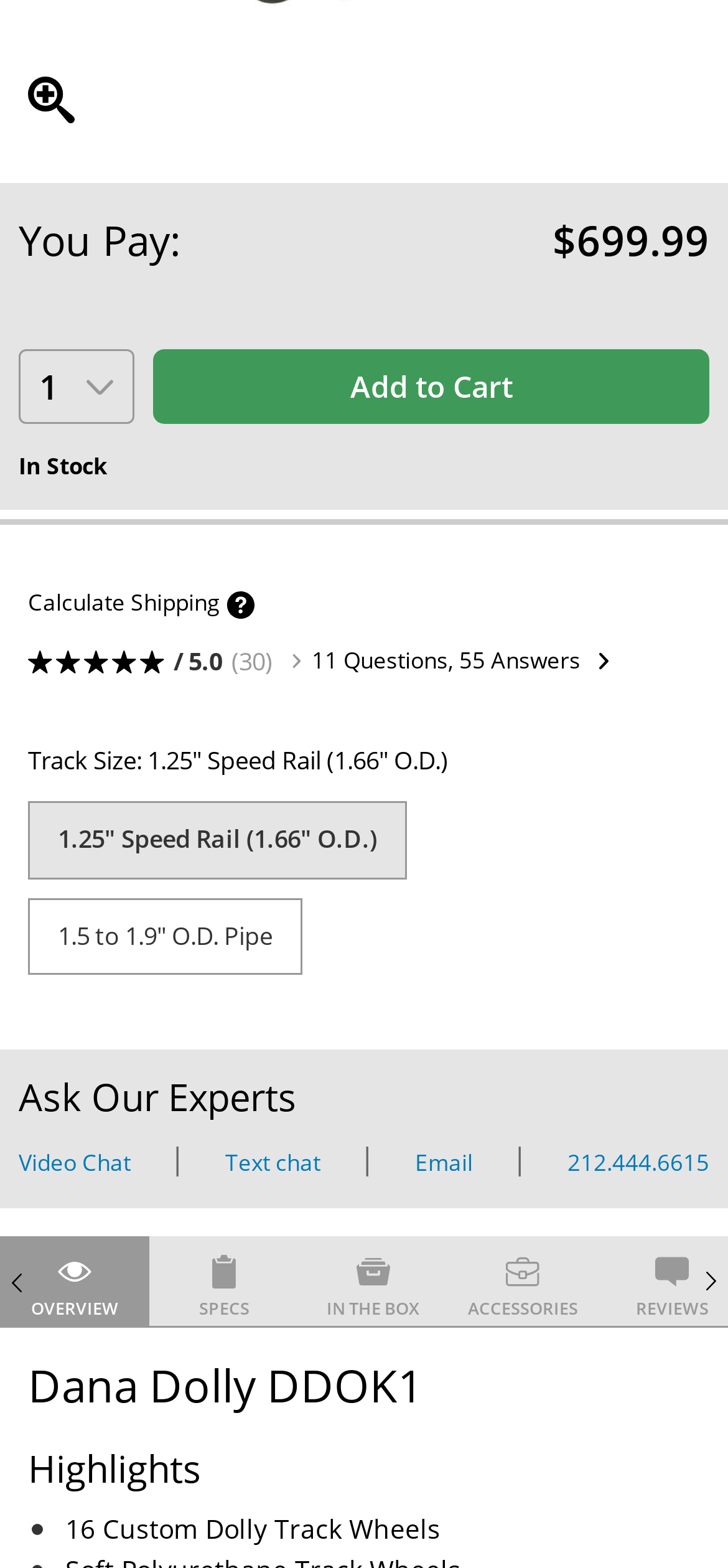Provide your answer in a single word or phrase: 
How can I contact the experts?

Video Chat, Text chat, Email, or Phone